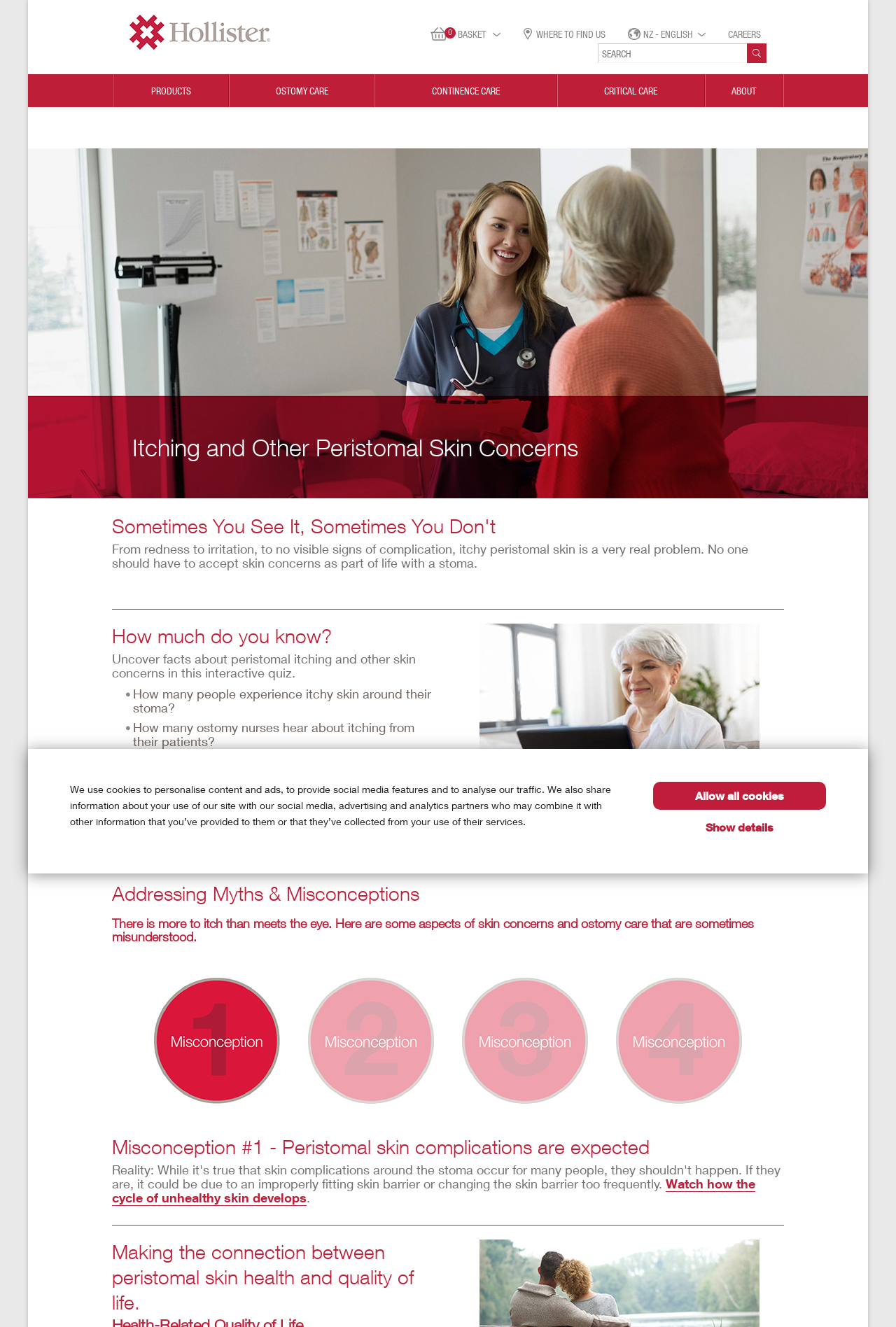Specify the bounding box coordinates of the element's region that should be clicked to achieve the following instruction: "Take the quiz". The bounding box coordinates consist of four float numbers between 0 and 1, in the format [left, top, right, bottom].

[0.125, 0.605, 0.205, 0.624]